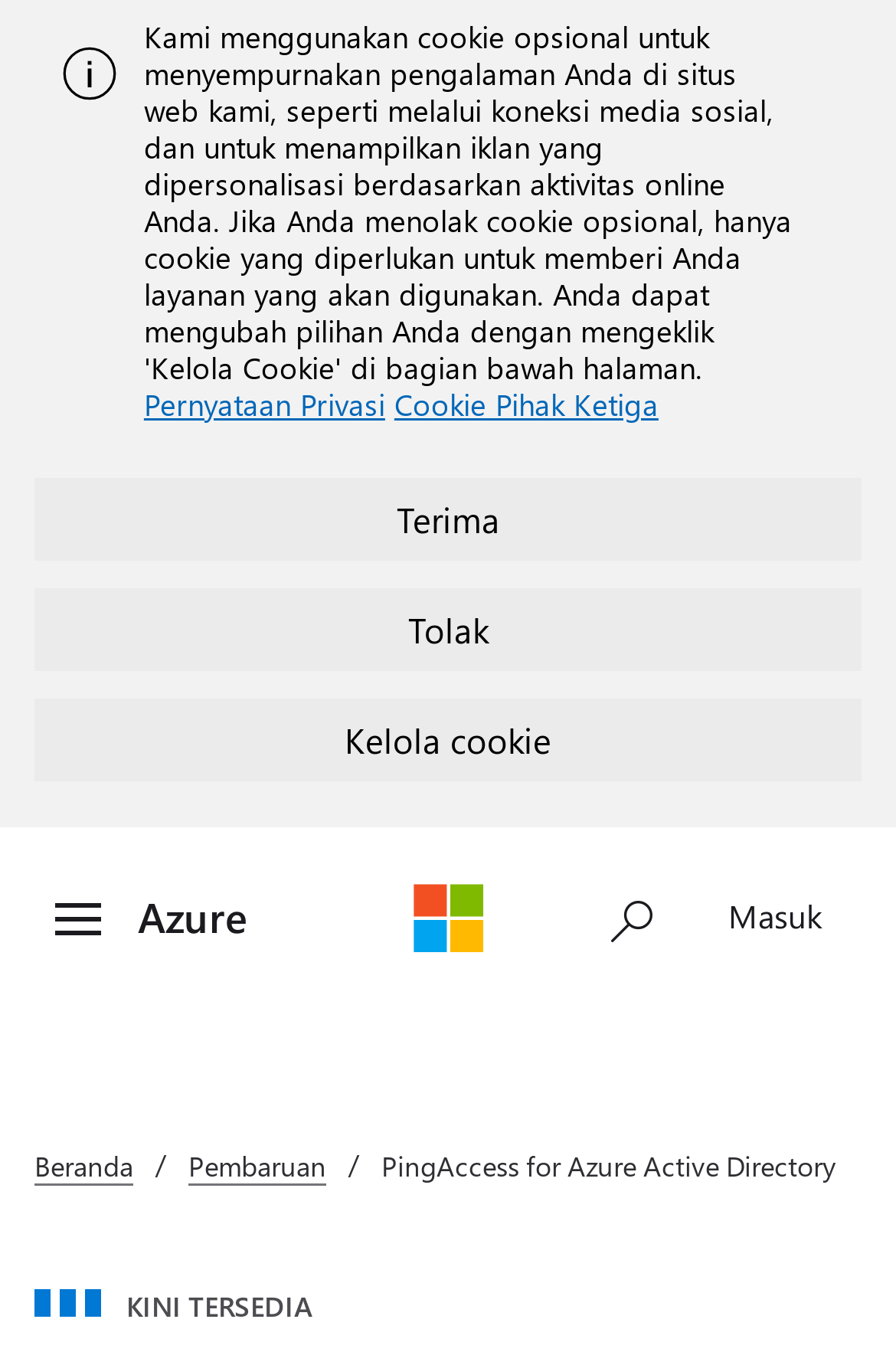Pinpoint the bounding box coordinates of the area that should be clicked to complete the following instruction: "Open menu". The coordinates must be given as four float numbers between 0 and 1, i.e., [left, top, right, bottom].

[0.031, 0.638, 0.144, 0.712]